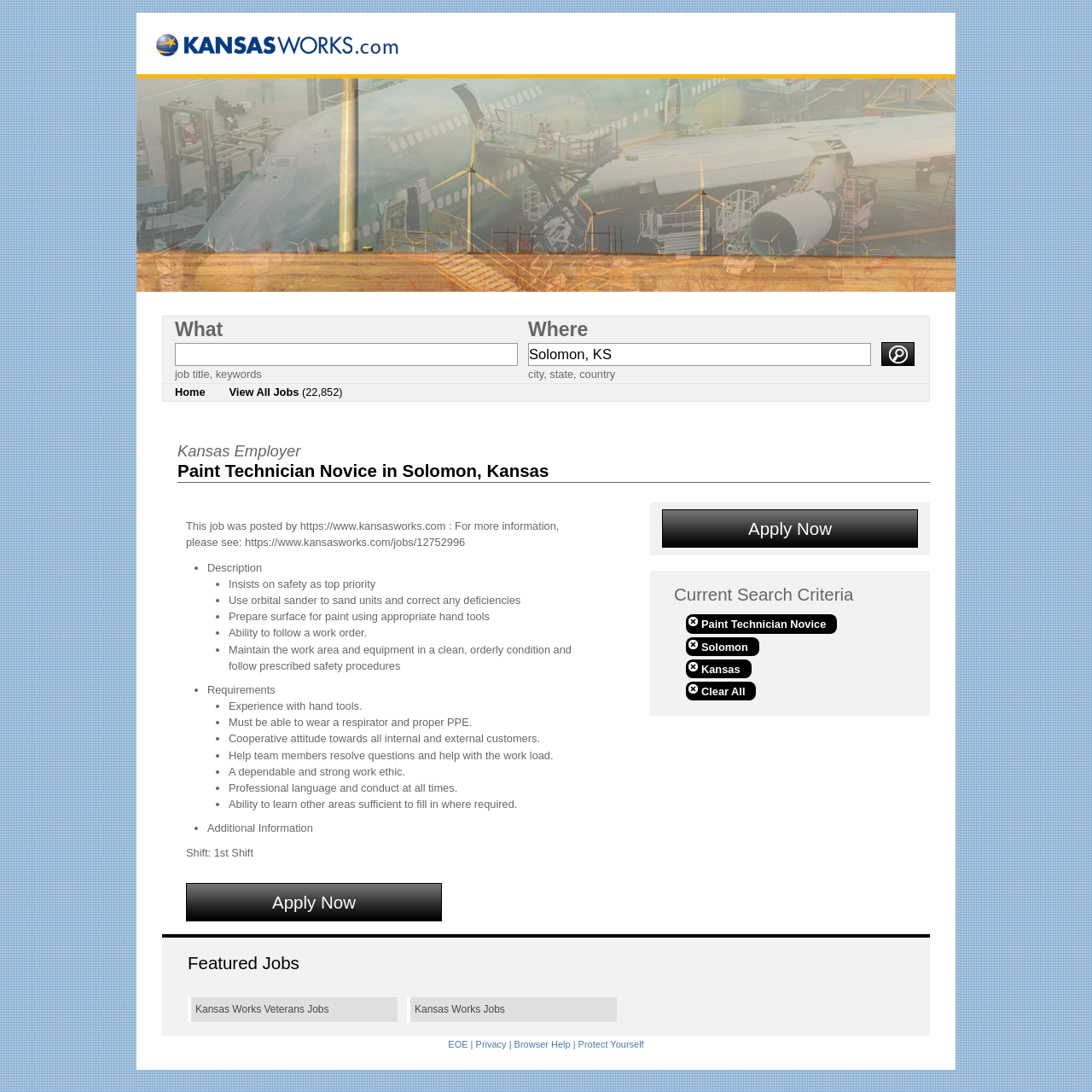Can you find the bounding box coordinates of the area I should click to execute the following instruction: "View all jobs"?

[0.199, 0.352, 0.325, 0.367]